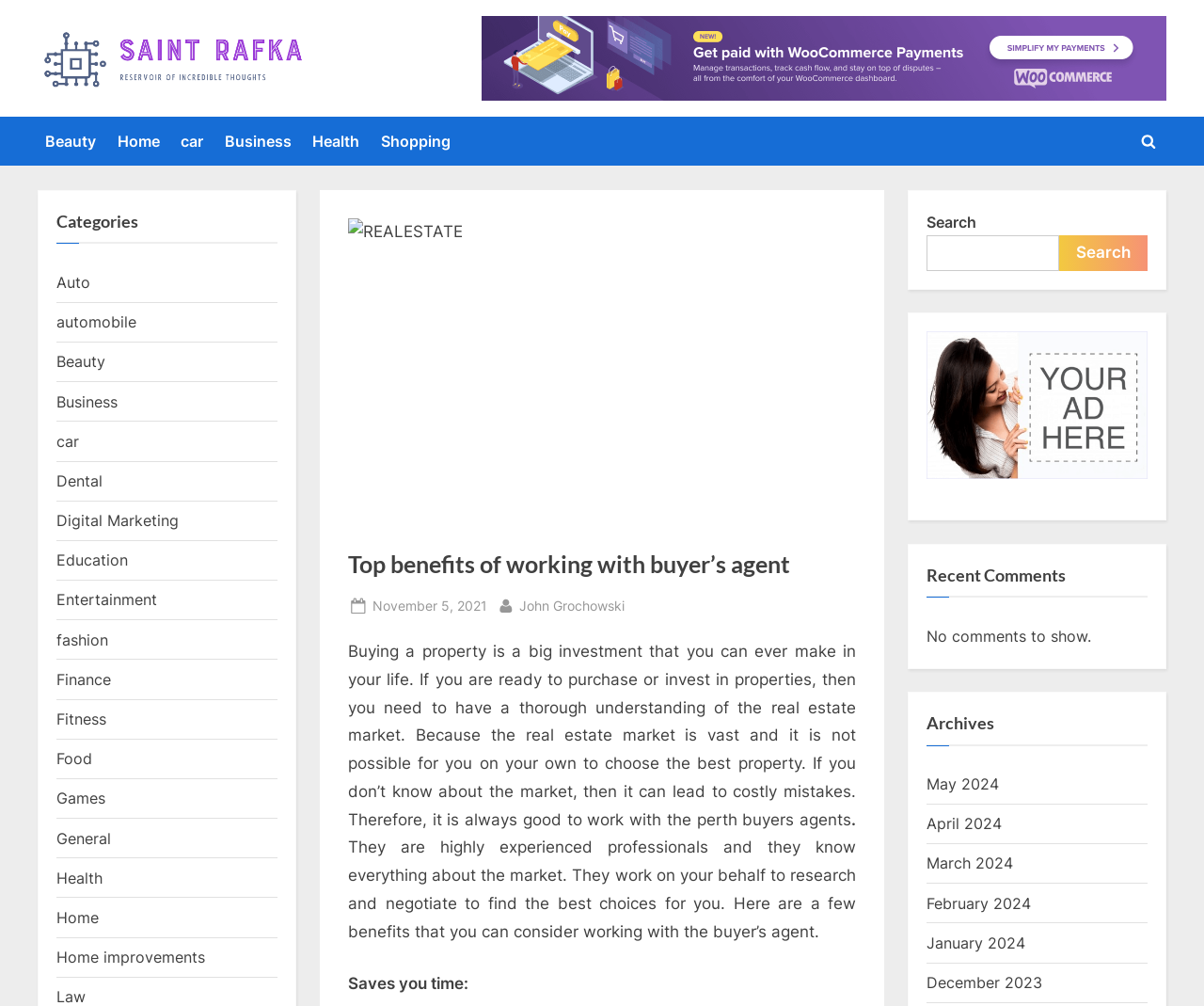Could you provide the bounding box coordinates for the portion of the screen to click to complete this instruction: "Read the 'Top benefits of working with buyer’s agent' article"?

[0.289, 0.544, 0.711, 0.579]